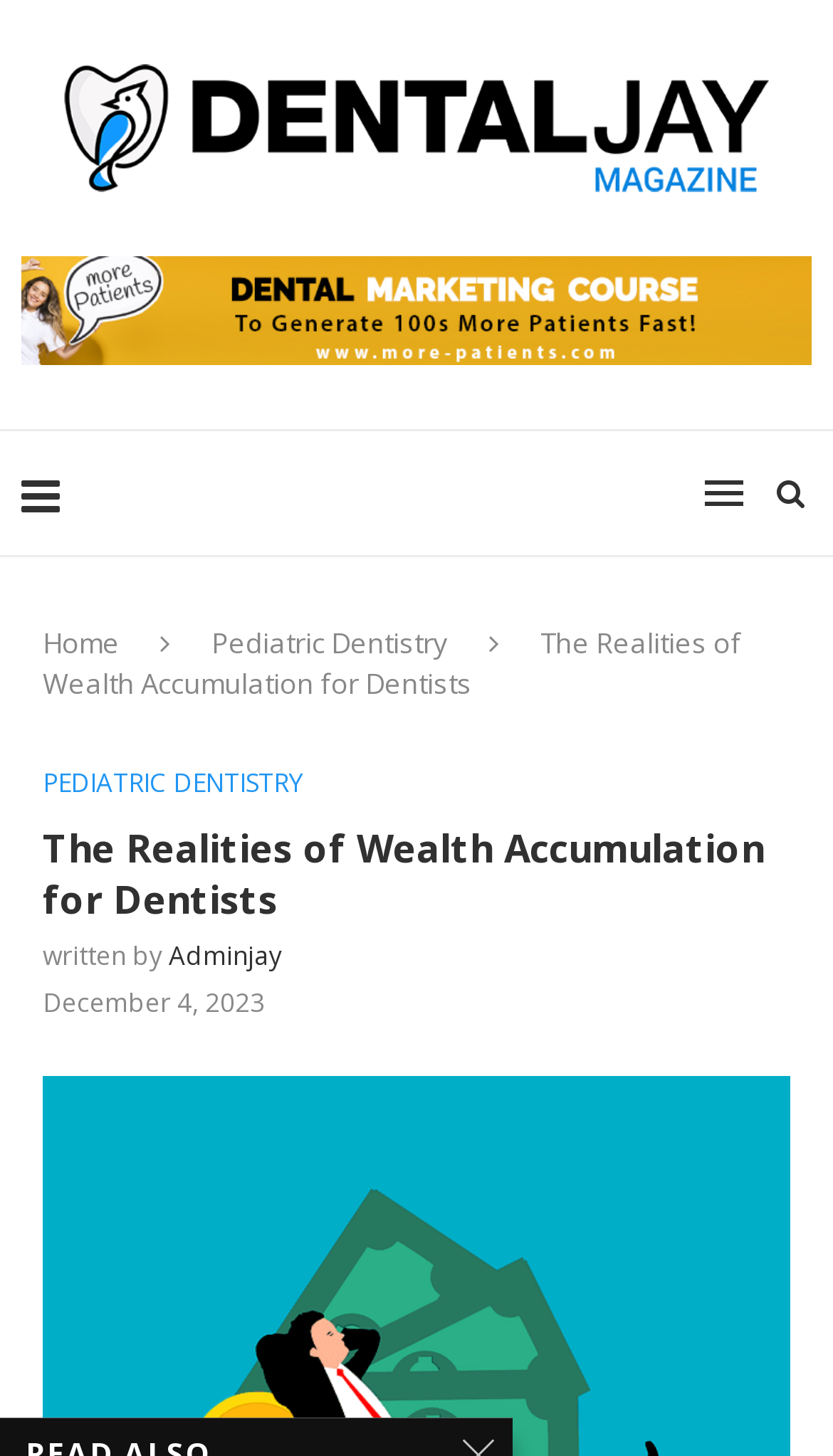Provide a brief response in the form of a single word or phrase:
What is the category of the article?

Pediatric Dentistry